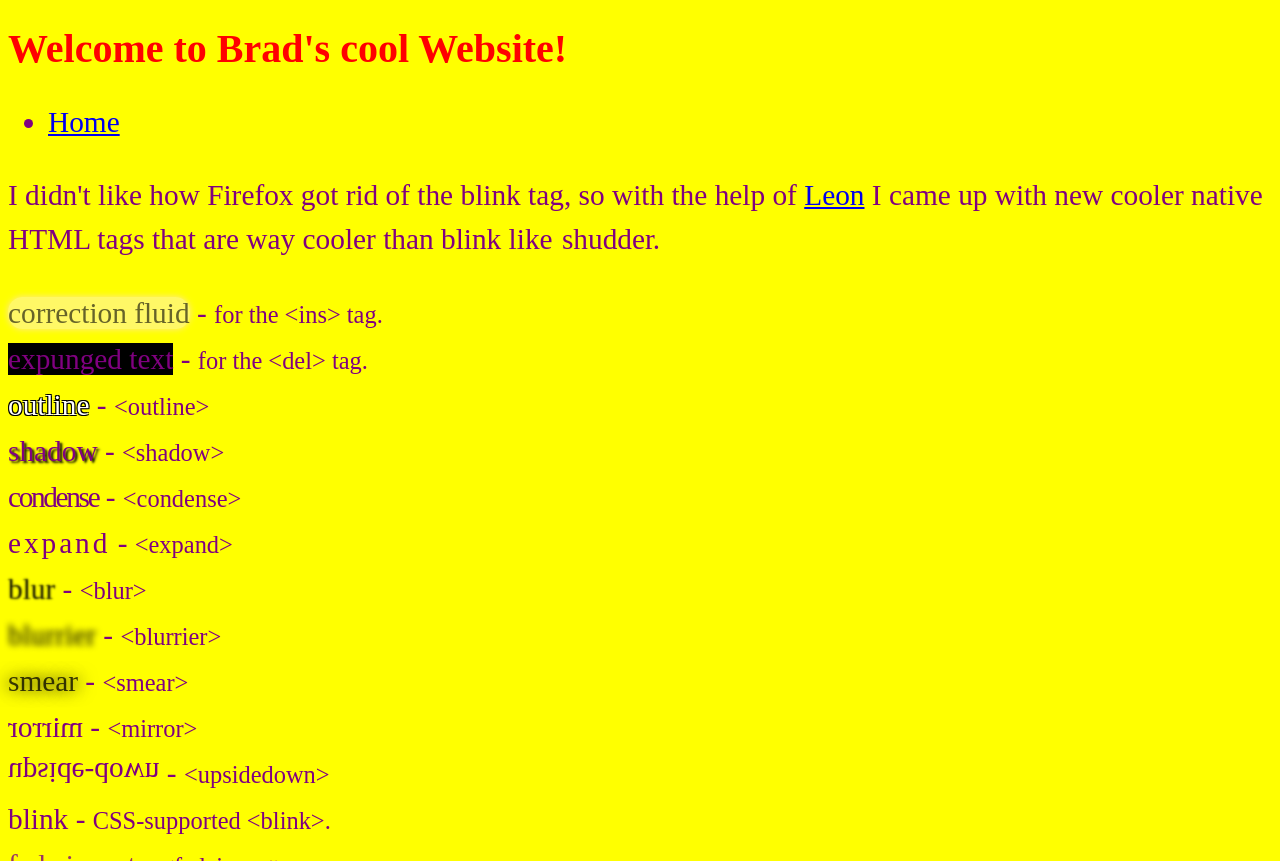Predict the bounding box of the UI element based on this description: "Leon".

[0.628, 0.208, 0.675, 0.246]